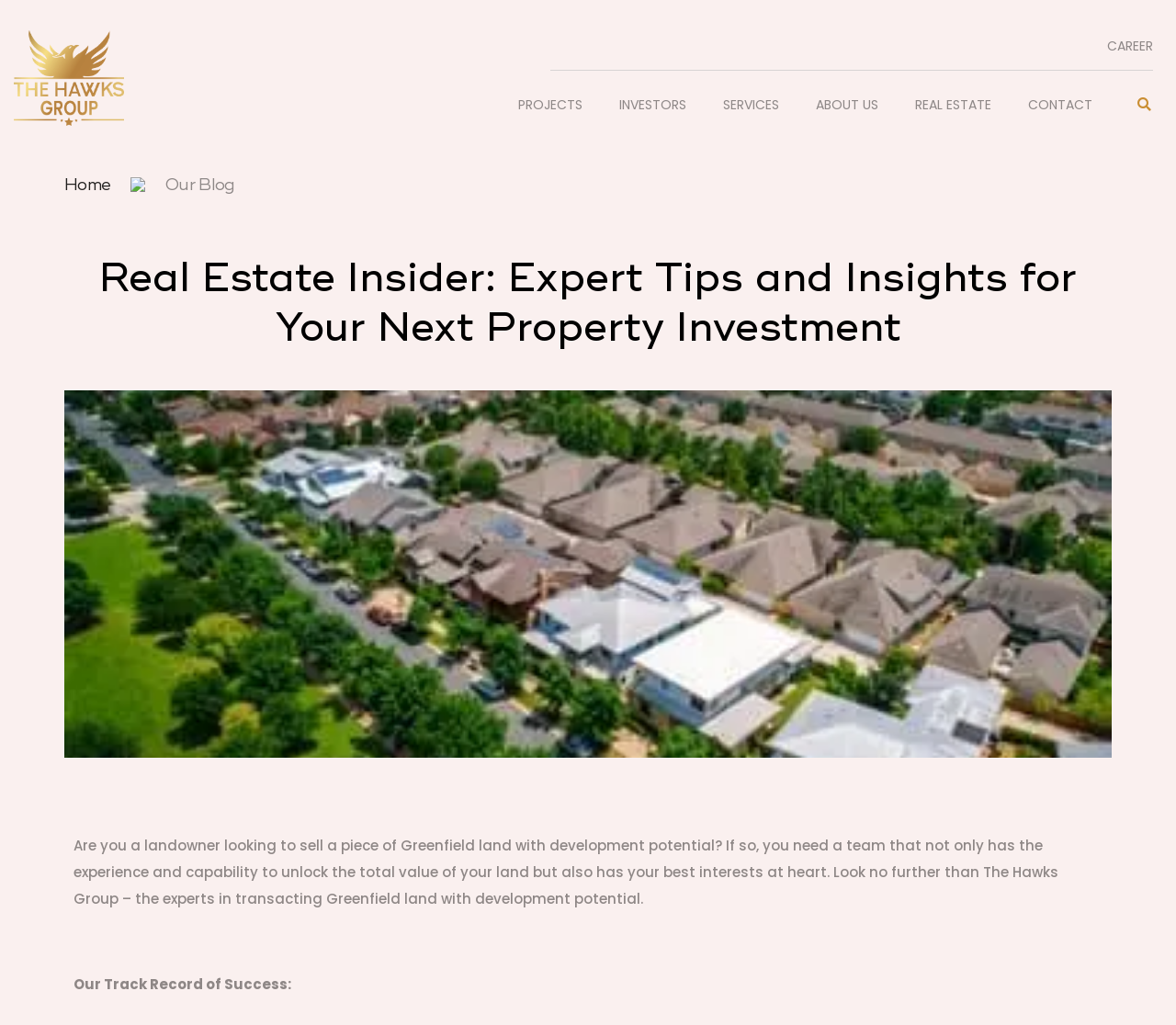Please specify the bounding box coordinates of the region to click in order to perform the following instruction: "Click 'CONTACT'".

[0.859, 0.093, 0.945, 0.111]